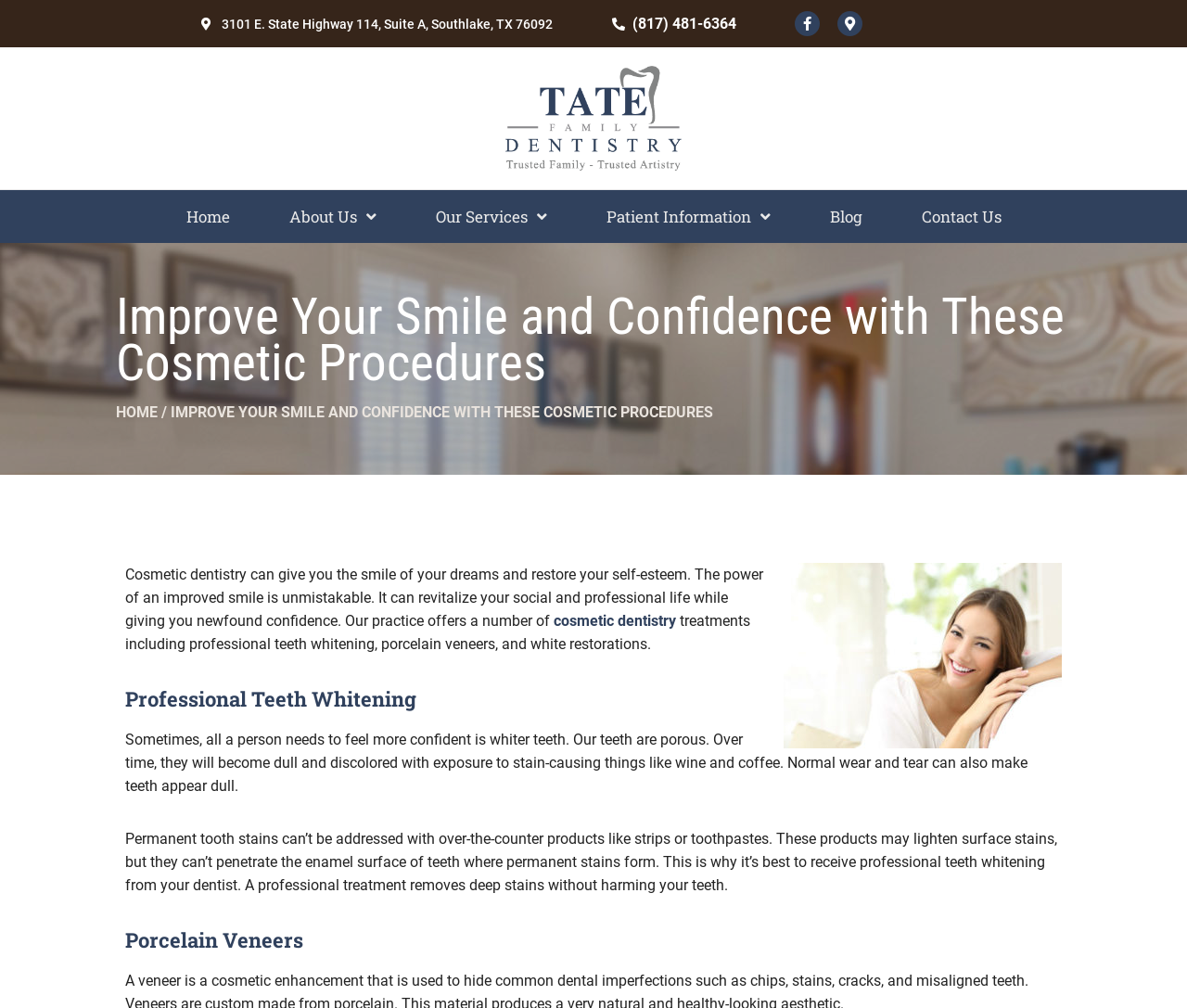Please find the bounding box for the UI element described by: "Our Services".

[0.367, 0.188, 0.461, 0.241]